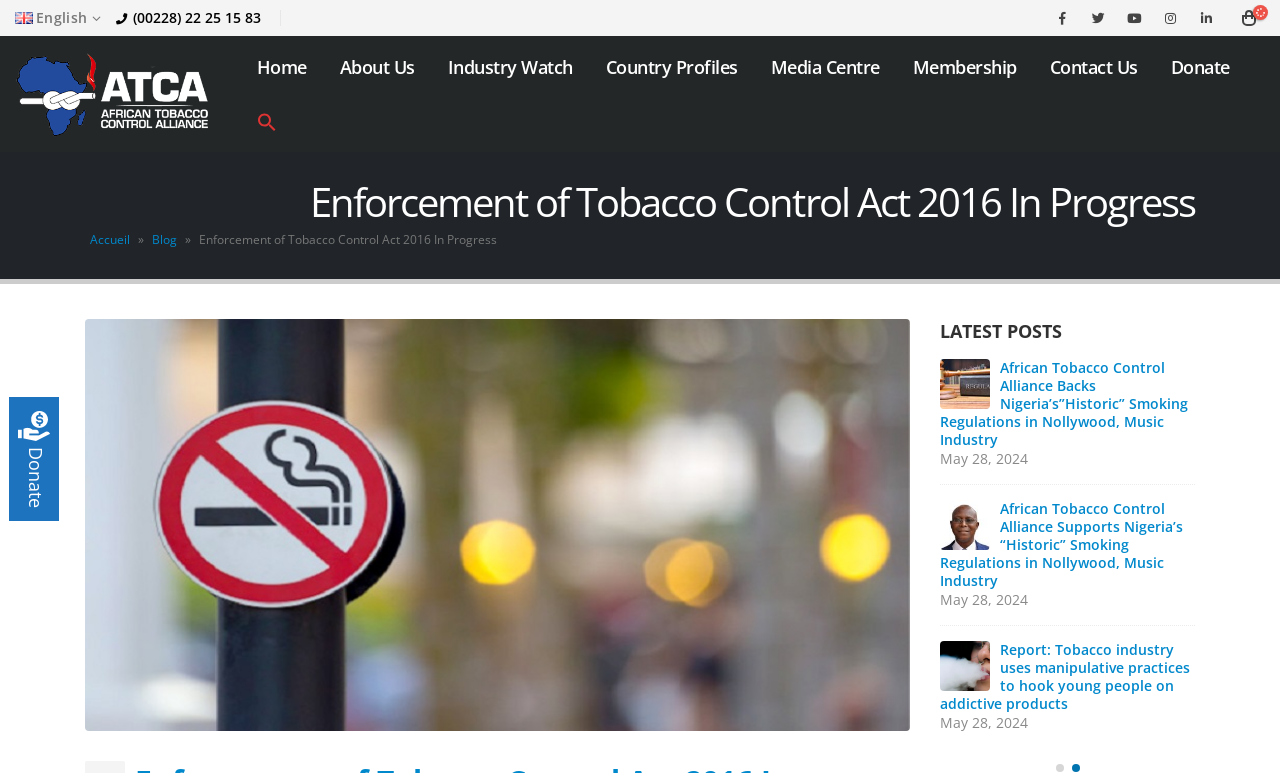What is the topic of the latest posts?
Answer the question with a detailed explanation, including all necessary information.

I found the answer by looking at the headings and links in the 'LATEST POSTS' section, which all seem to be related to tobacco control, indicating that the topic of the latest posts is tobacco control.